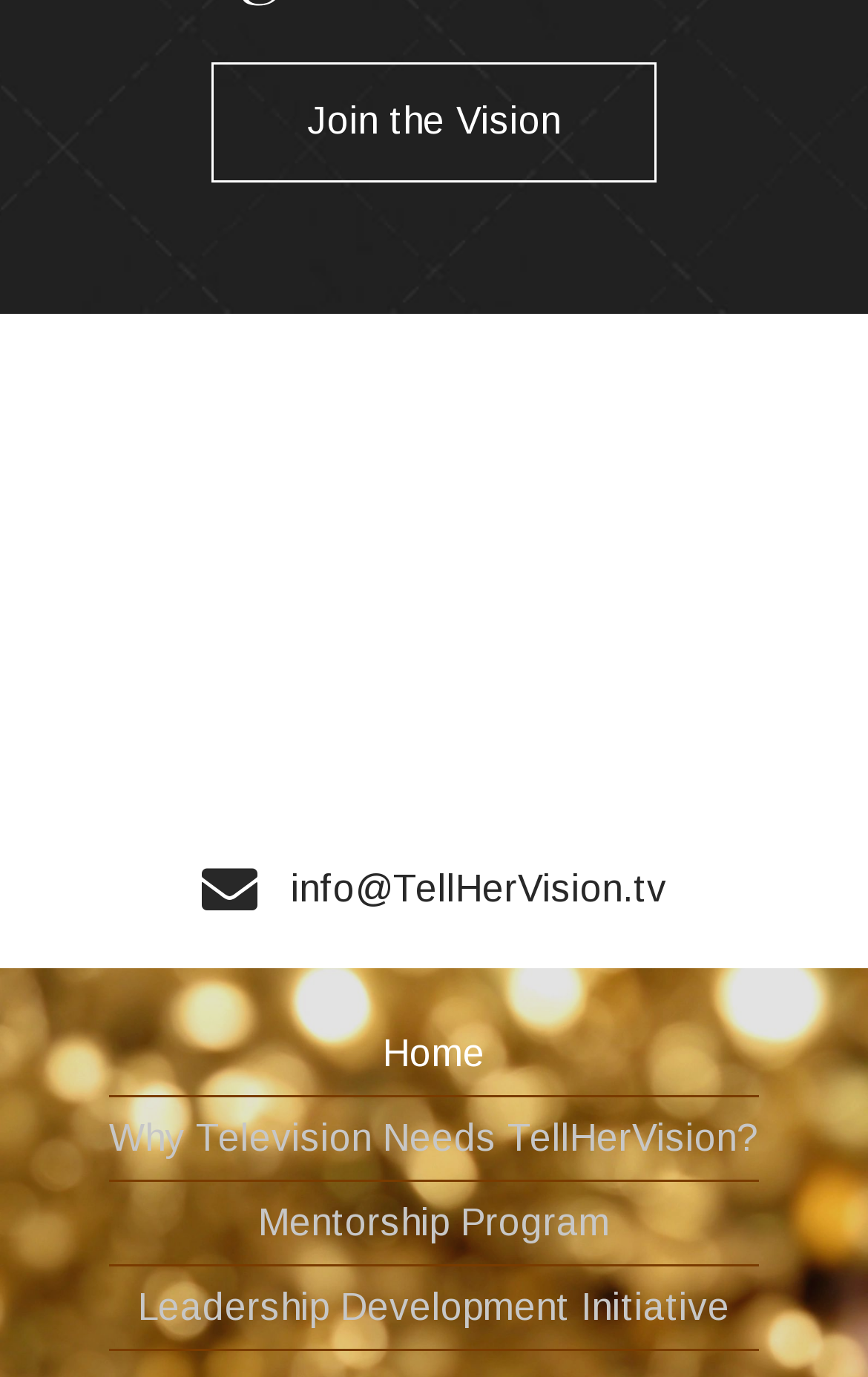Using the details from the image, please elaborate on the following question: What is the URL of the email link?

I found a link element with the text 'info@TellHerVision.tv' and bounding box coordinates [0.335, 0.63, 0.768, 0.661]. This suggests that the link is an email link with the URL 'info@TellHerVision.tv'.